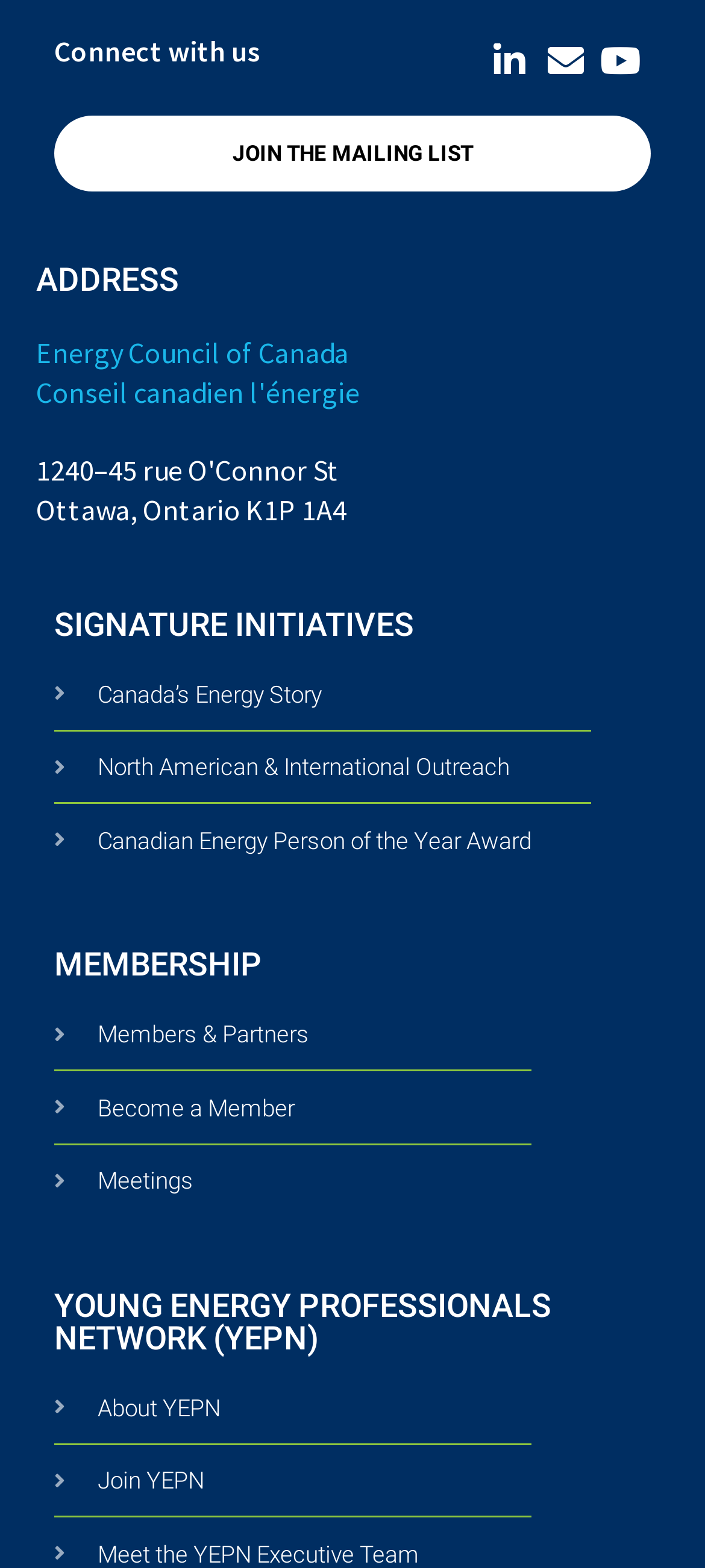Please answer the following question using a single word or phrase: 
How many signature initiatives are listed?

3